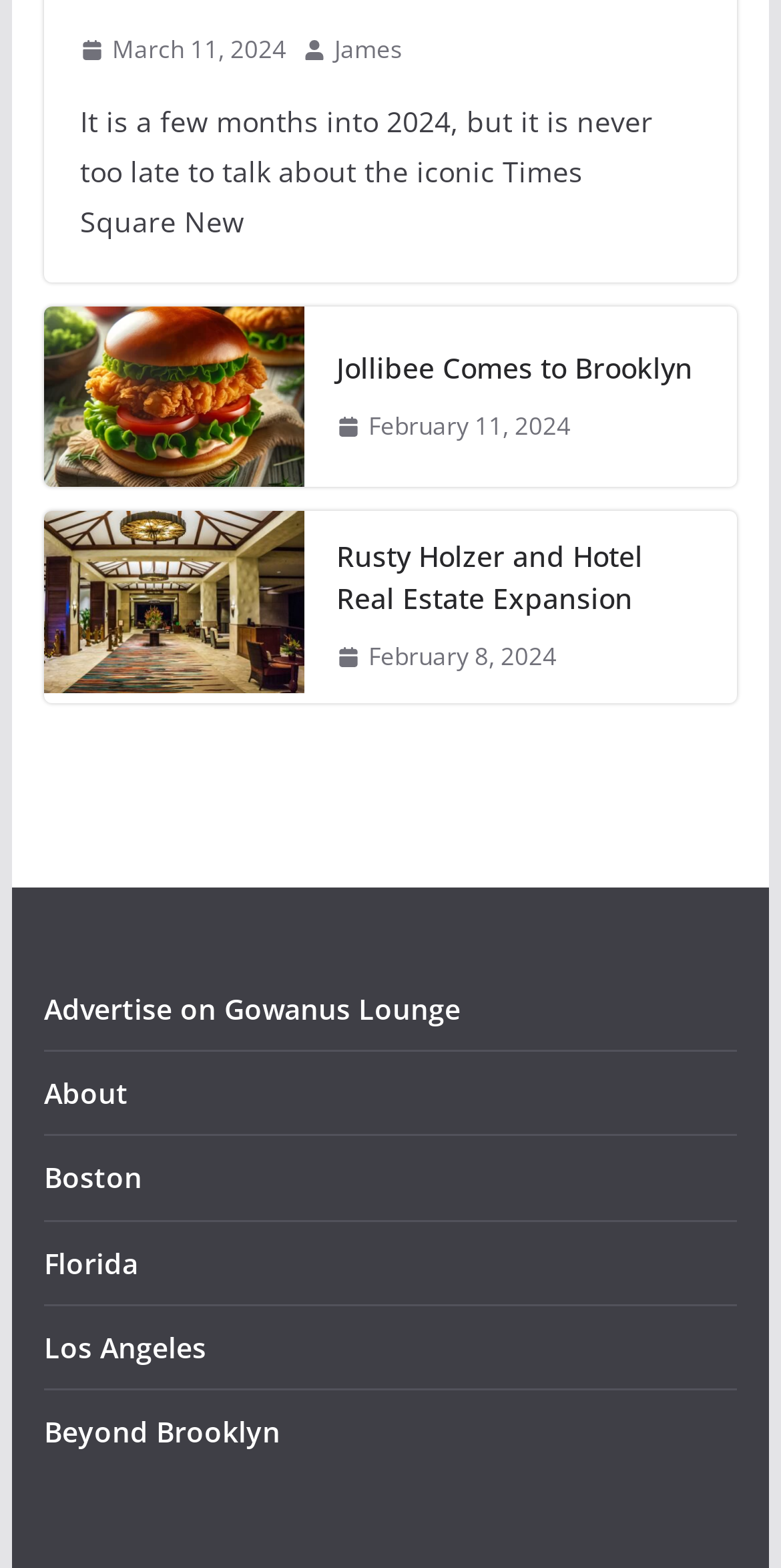Locate the bounding box coordinates of the element to click to perform the following action: 'Check the date of February 11, 2024'. The coordinates should be given as four float values between 0 and 1, in the form of [left, top, right, bottom].

[0.43, 0.258, 0.73, 0.286]